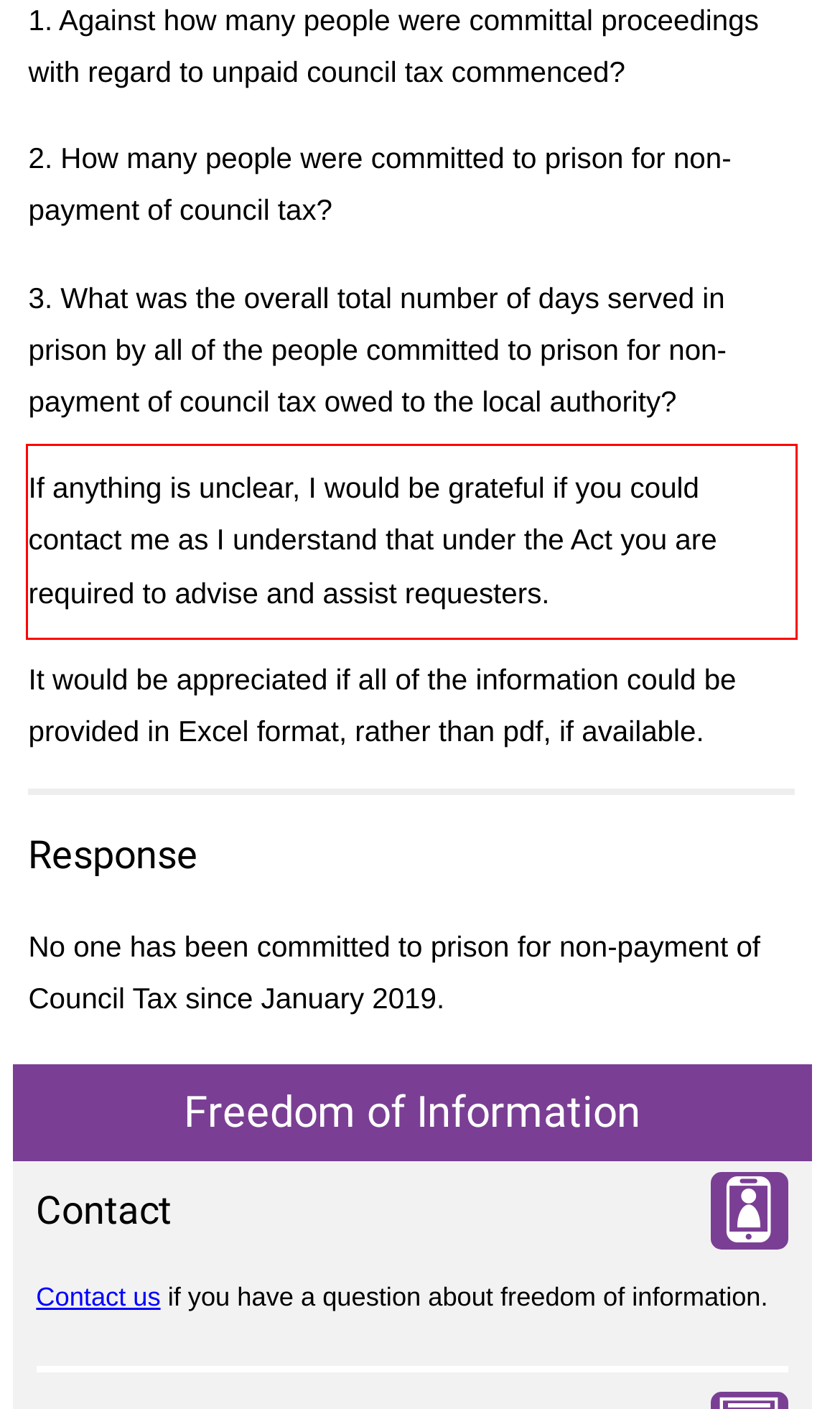In the screenshot of the webpage, find the red bounding box and perform OCR to obtain the text content restricted within this red bounding box.

If anything is unclear, I would be grateful if you could contact me as I understand that under the Act you are required to advise and assist requesters.